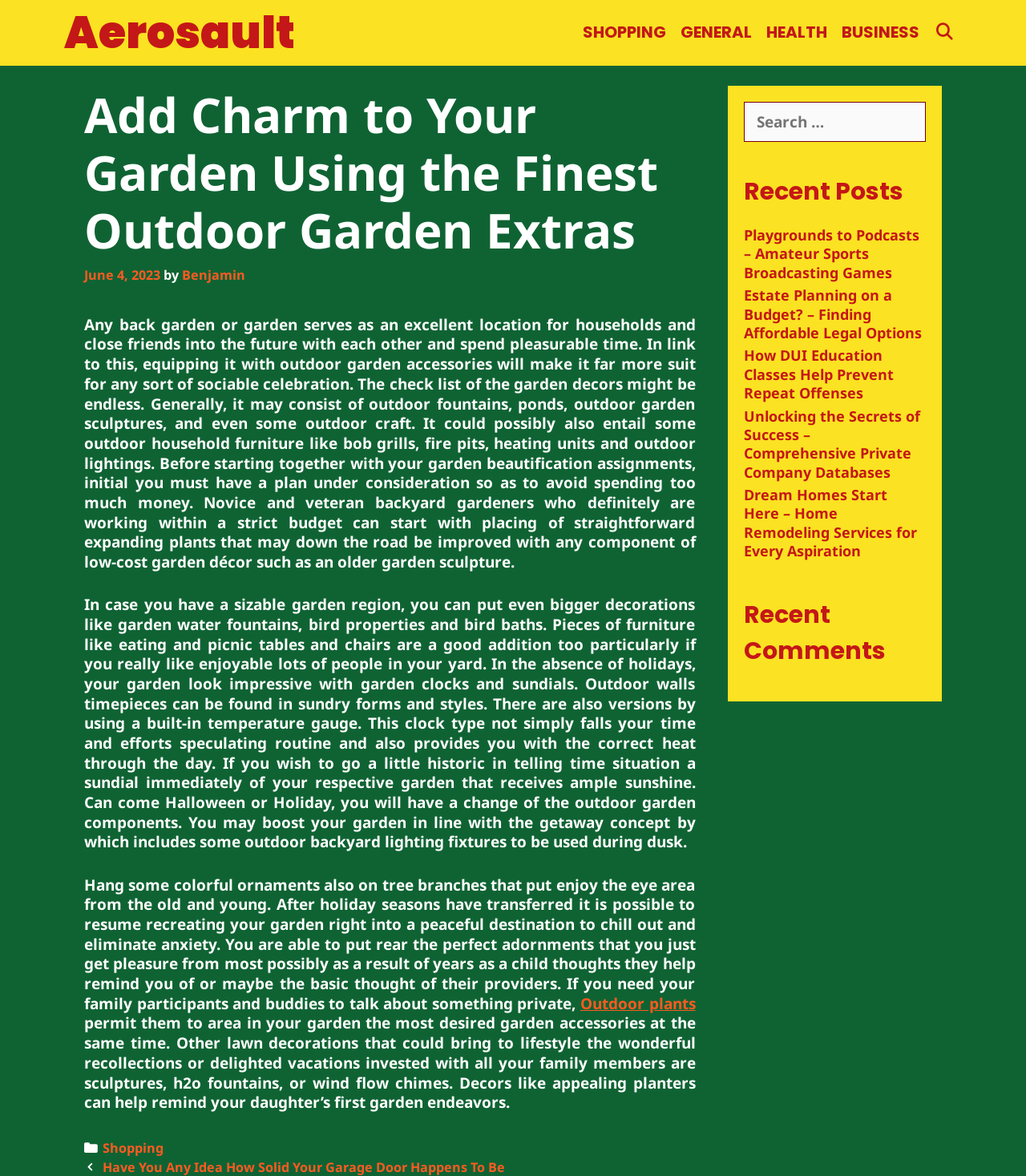Determine the bounding box coordinates for the area that should be clicked to carry out the following instruction: "Check Recent Comments".

[0.725, 0.508, 0.902, 0.569]